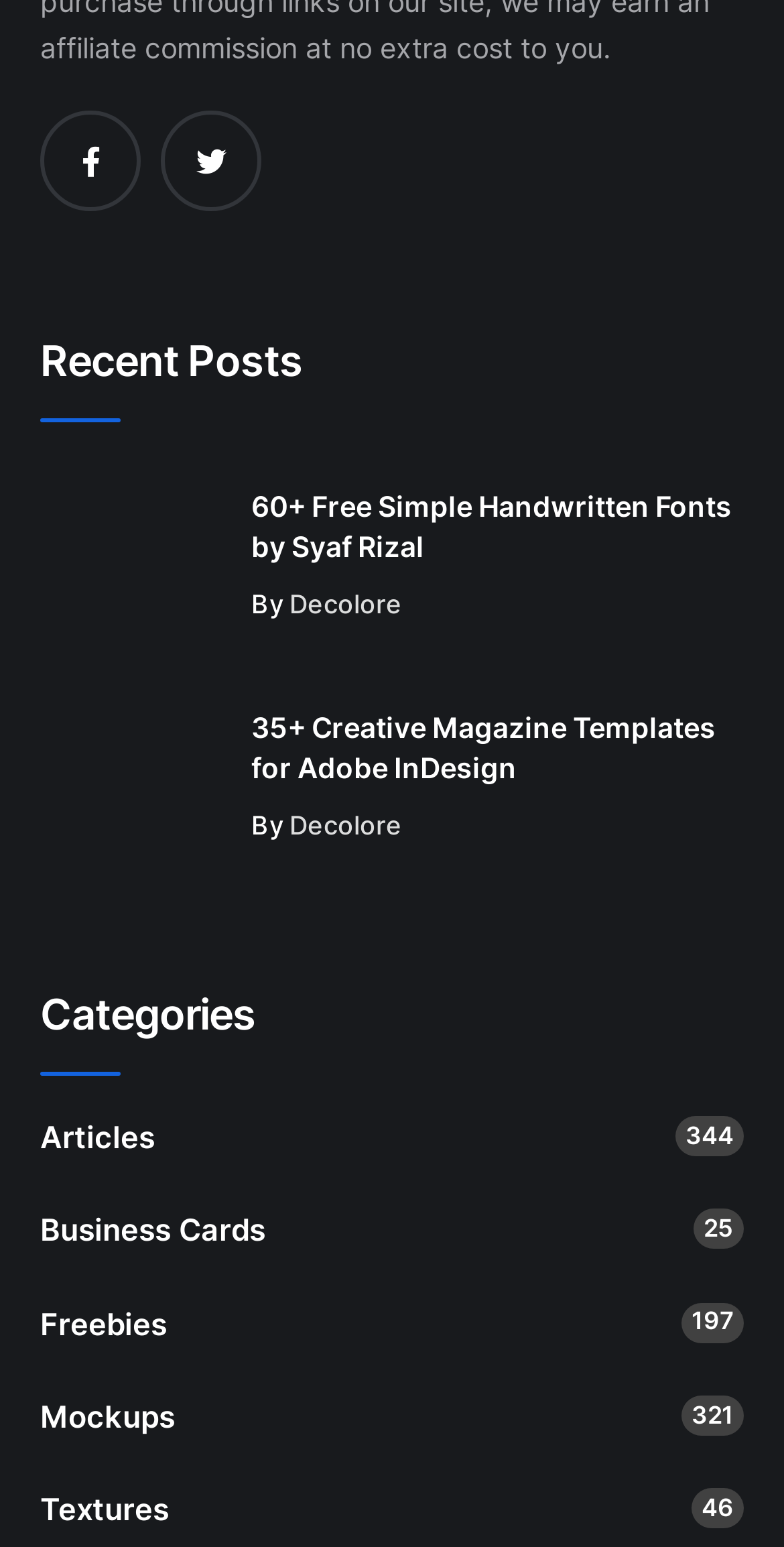What is the title of the first post?
Kindly offer a comprehensive and detailed response to the question.

The first post is titled '60+ Free Simple Handwritten Fonts by Syaf Rizal', which is indicated by the heading element with the text '60+ Free Simple Handwritten Fonts by Syaf Rizal'.